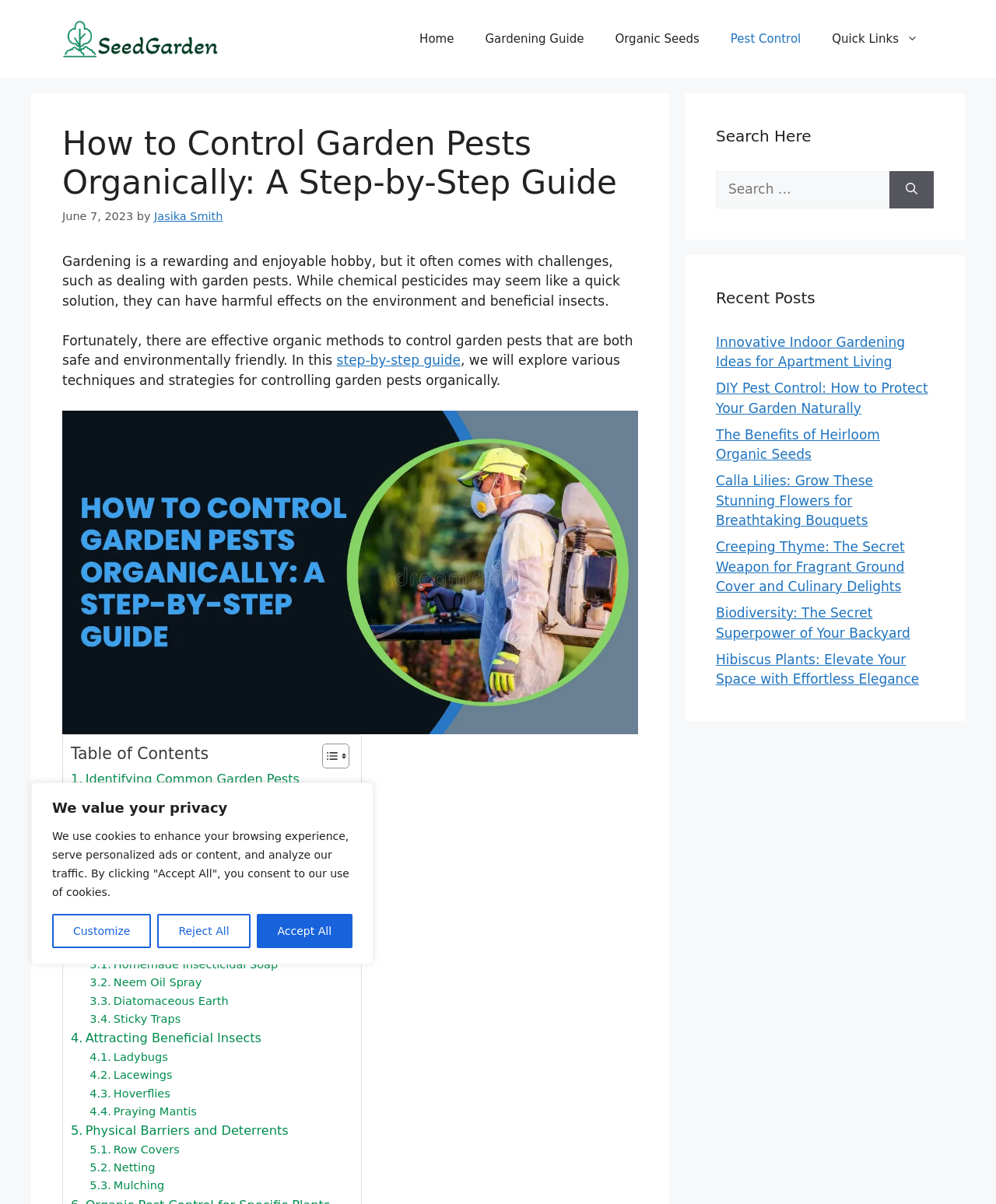Answer succinctly with a single word or phrase:
What type of insects are mentioned in the 'Attracting Beneficial Insects' section?

Ladybugs, Lacewings, Hoverflies, Praying Mantis